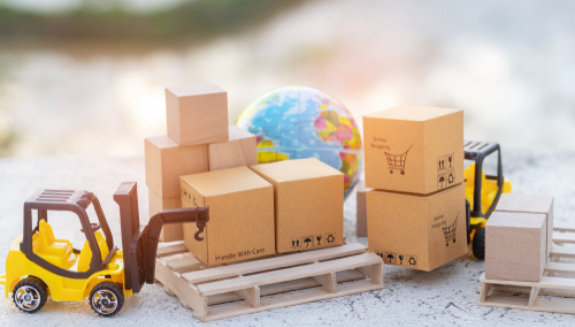What is the purpose of the 'Handle With Care' instruction?
Refer to the image and give a detailed answer to the query.

The 'Handle With Care' instruction is likely placed on the boxes to emphasize the importance of careful handling during shipping, in order to prevent product damage during transit.